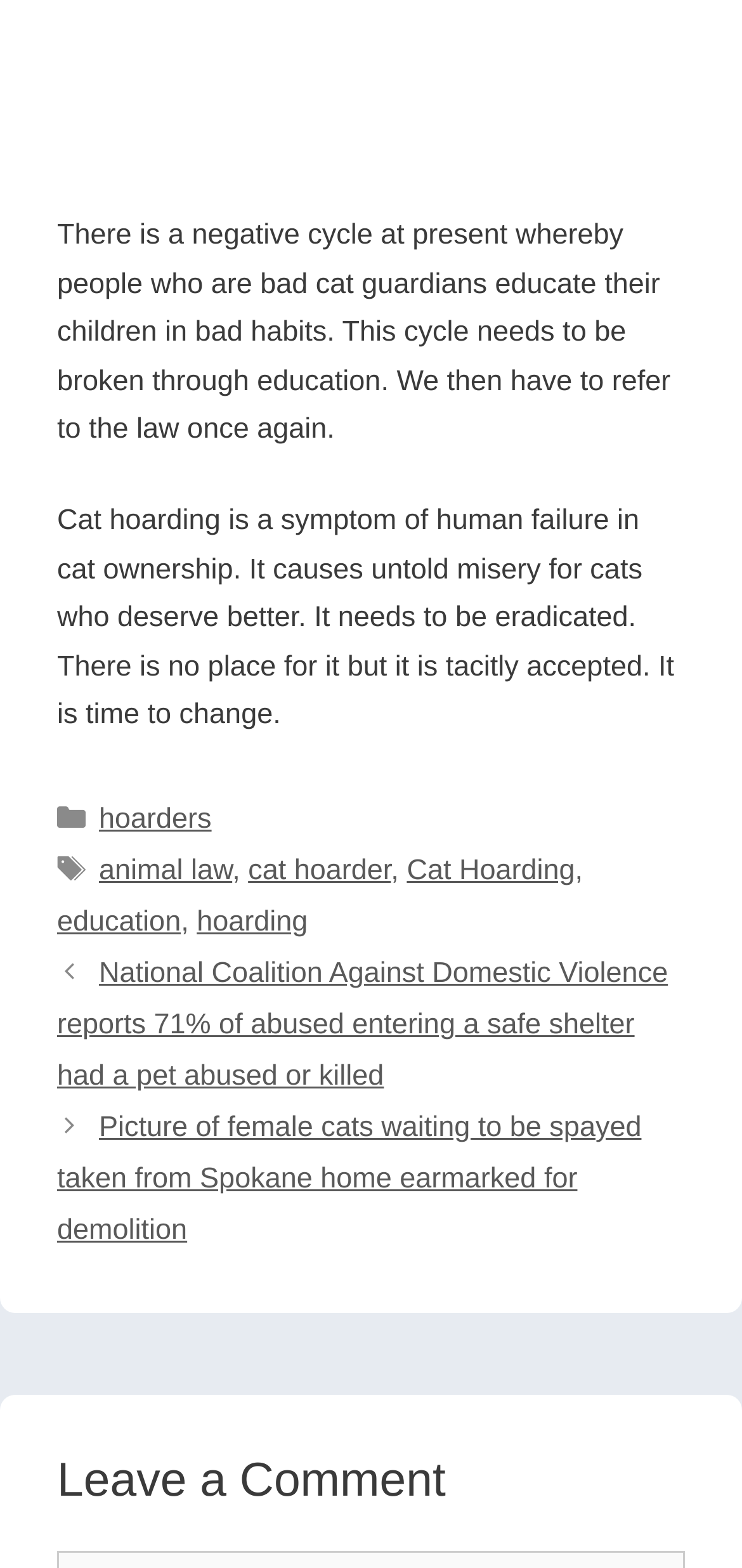Given the element description Manage Preferences, predict the bounding box coordinates for the UI element in the webpage screenshot. The format should be (top-left x, top-left y, bottom-right x, bottom-right y), and the values should be between 0 and 1.

None